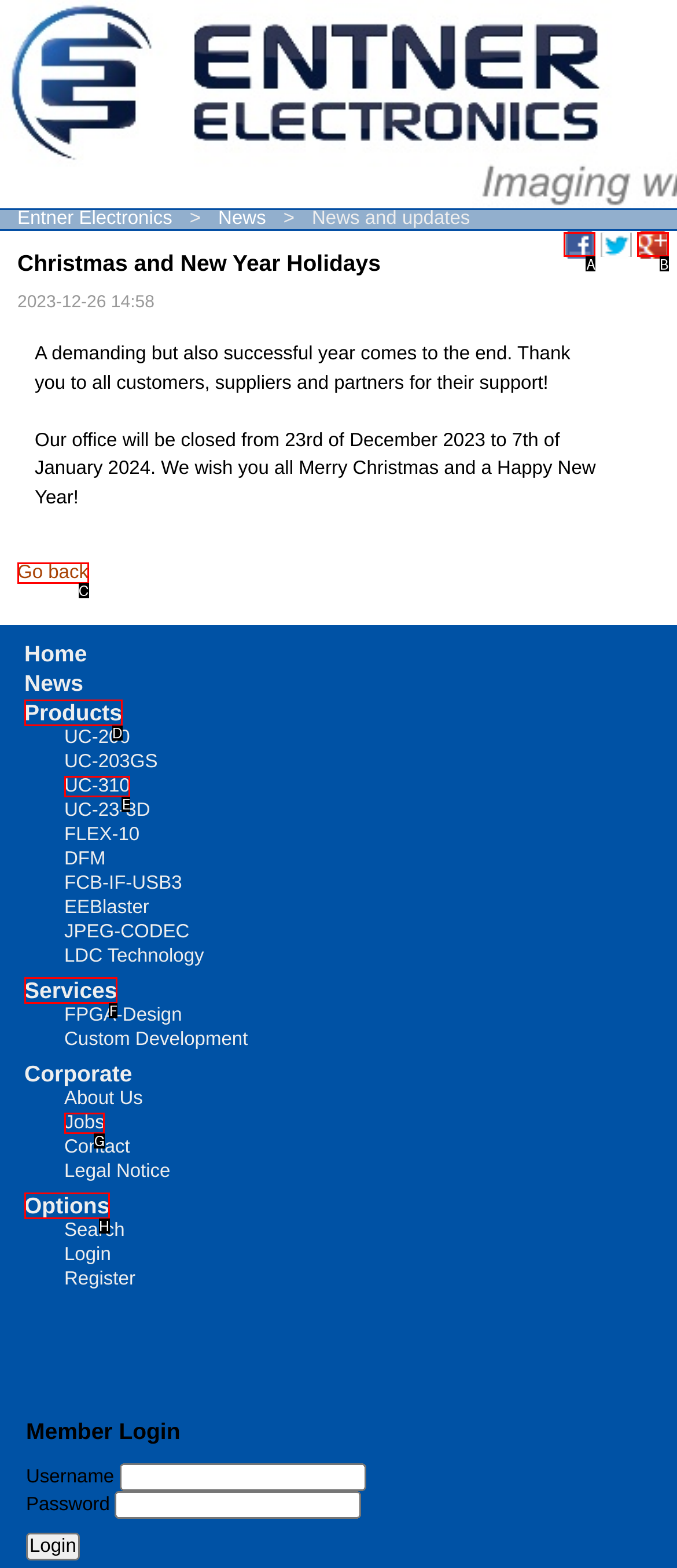Among the marked elements in the screenshot, which letter corresponds to the UI element needed for the task: Go back to the previous page?

C